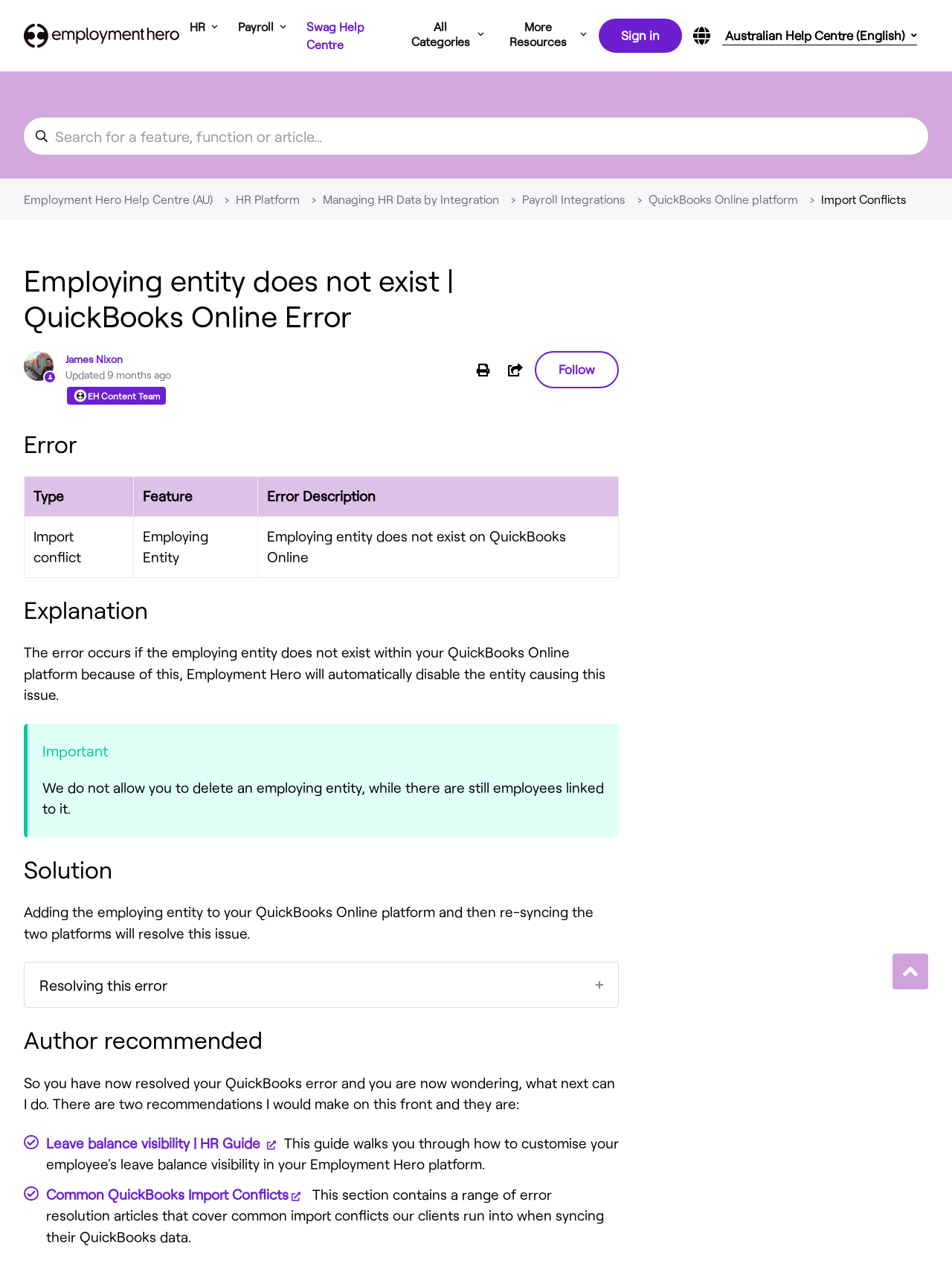What is the solution to the error described on this page?
Provide an in-depth and detailed answer to the question.

I found the solution by reading the 'Solution' section of the page, which explains that adding the employing entity to QuickBooks Online and then re-syncing the two platforms will resolve the error.